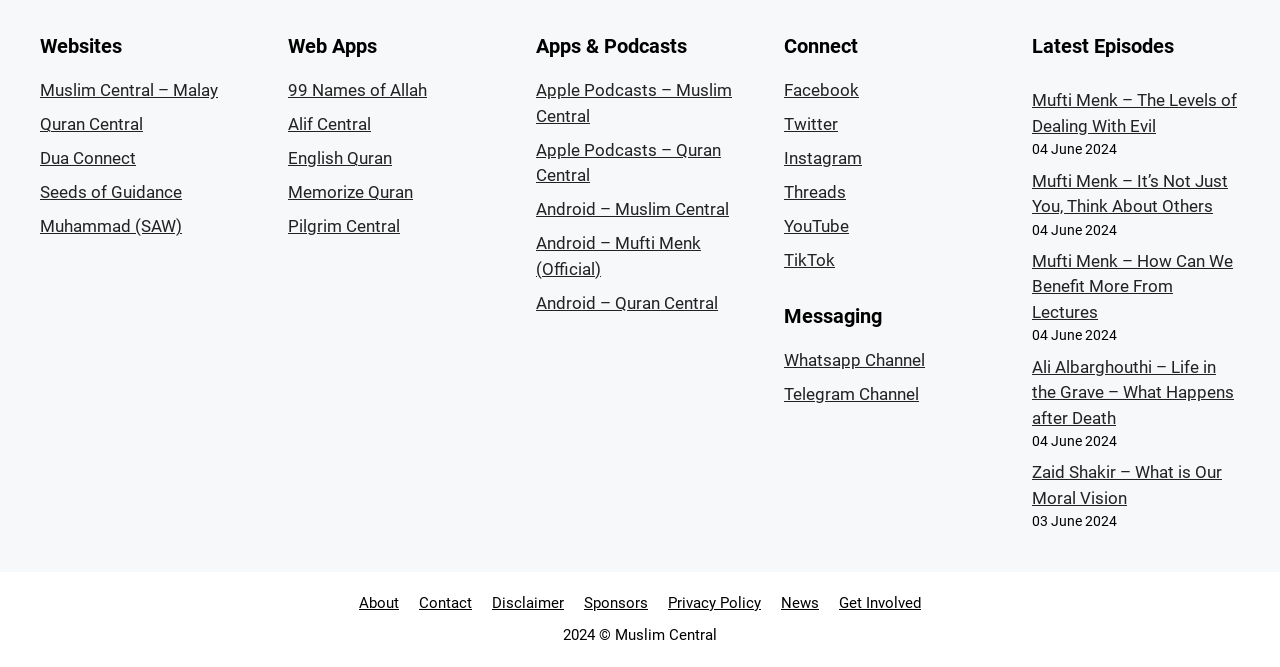Identify the bounding box coordinates for the UI element described as: "Seeds of Guidance". The coordinates should be provided as four floats between 0 and 1: [left, top, right, bottom].

[0.031, 0.273, 0.142, 0.303]